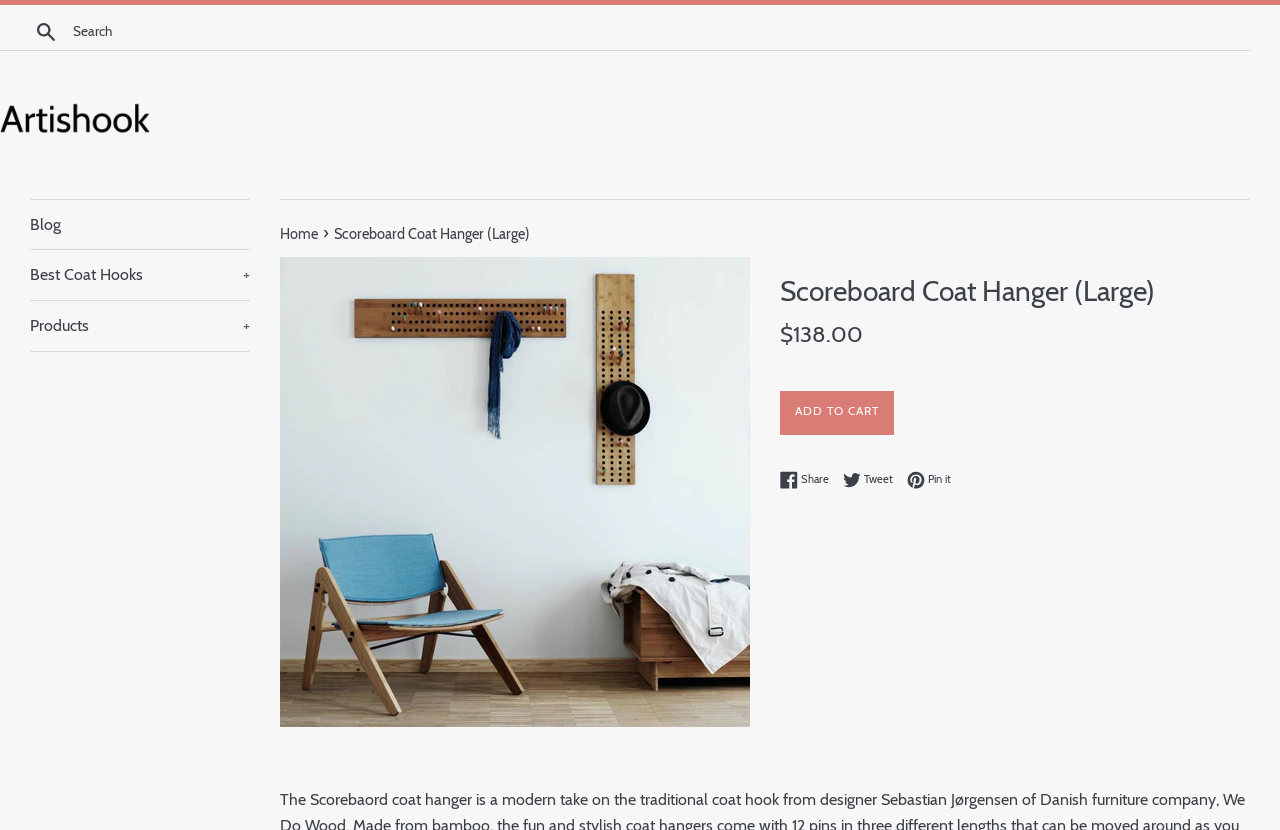Please identify the bounding box coordinates of the region to click in order to complete the task: "Share on Facebook". The coordinates must be four float numbers between 0 and 1, specified as [left, top, right, bottom].

[0.609, 0.567, 0.655, 0.589]